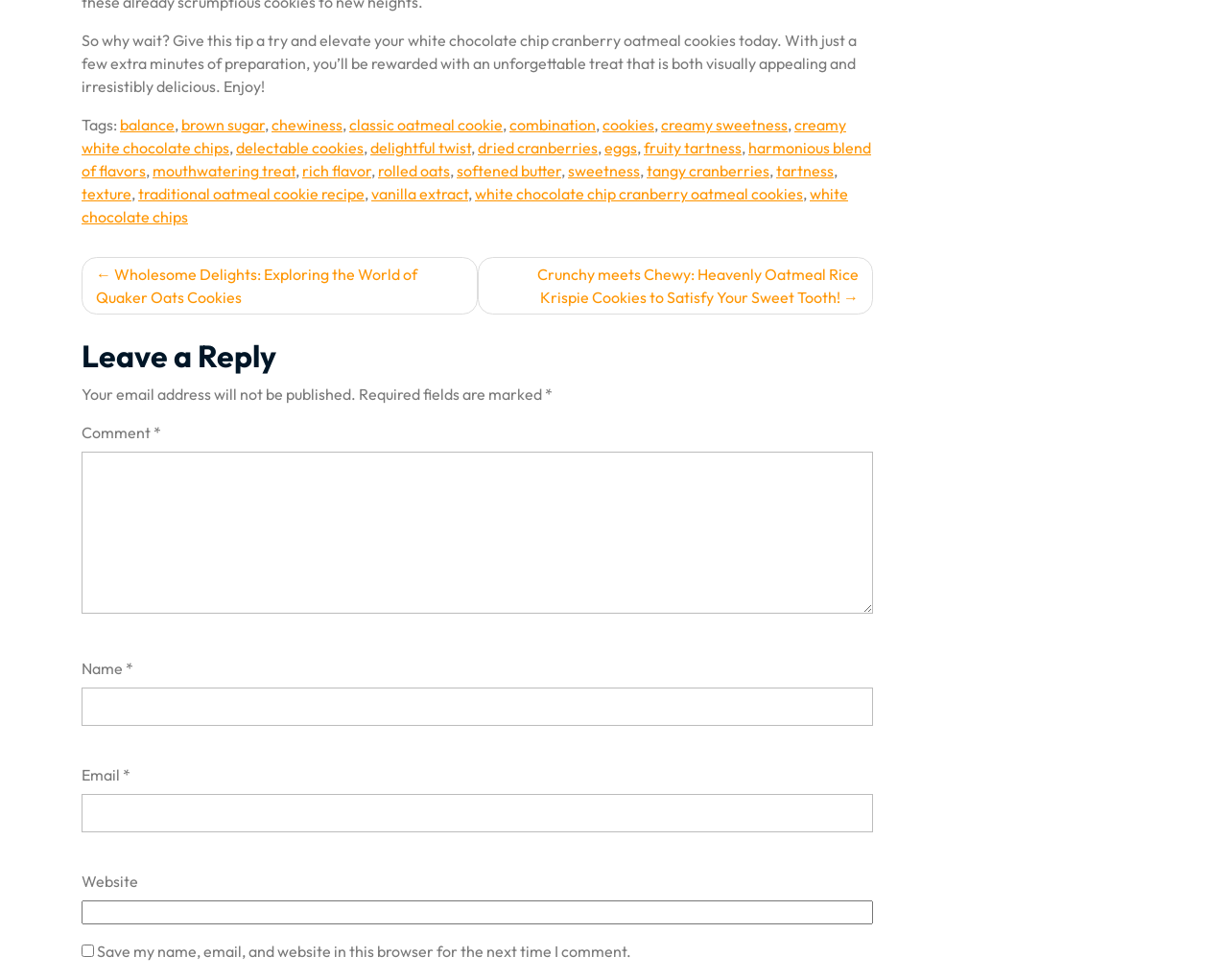What type of navigation is available at the bottom of the page?
Please provide a comprehensive answer based on the contents of the image.

The navigation element at the bottom of the page is labeled as 'Post navigation', which suggests that it allows users to navigate to related or adjacent posts on the website.